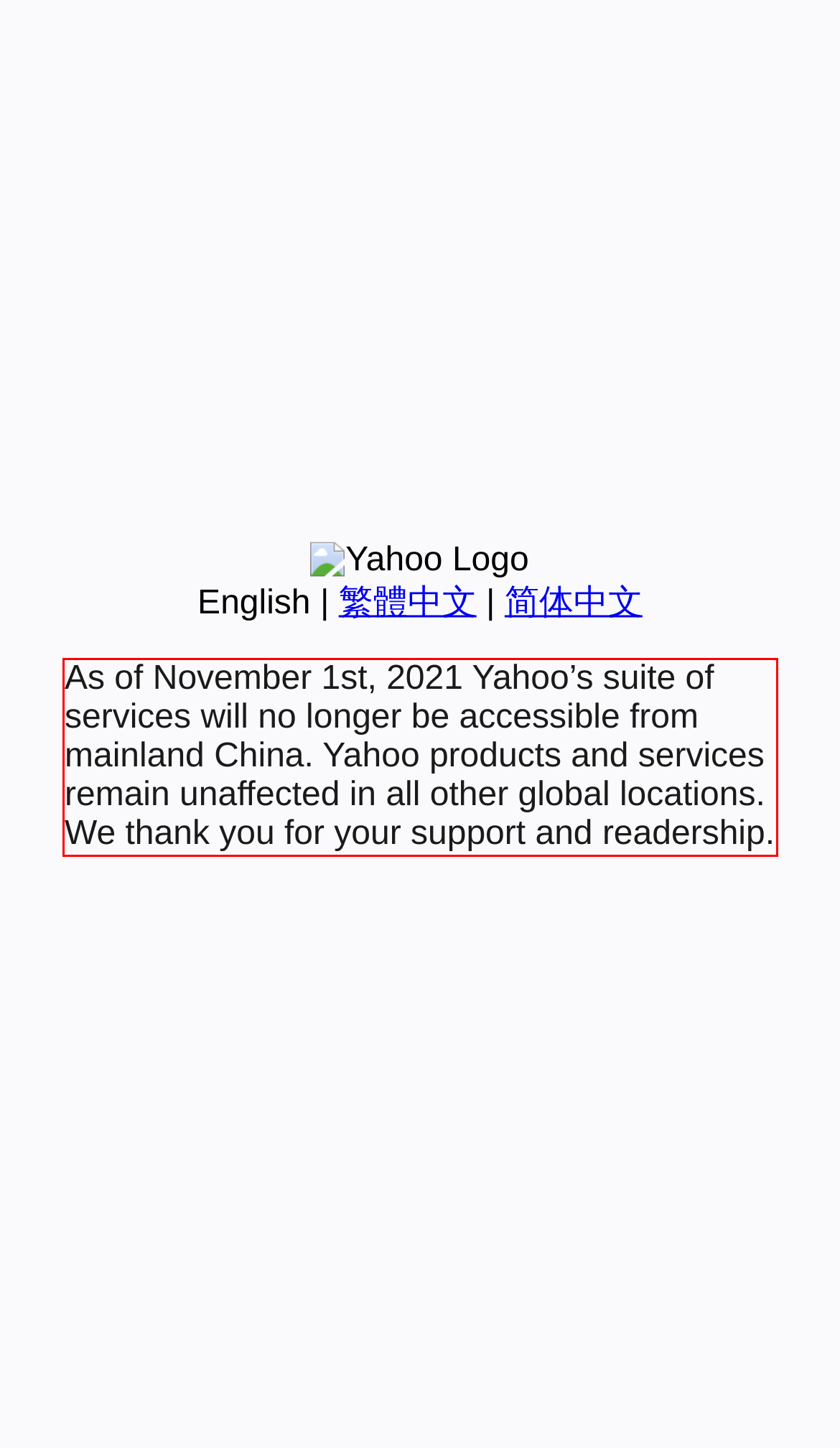You are provided with a screenshot of a webpage that includes a red bounding box. Extract and generate the text content found within the red bounding box.

As of November 1st, 2021 Yahoo’s suite of services will no longer be accessible from mainland China. Yahoo products and services remain unaffected in all other global locations. We thank you for your support and readership.